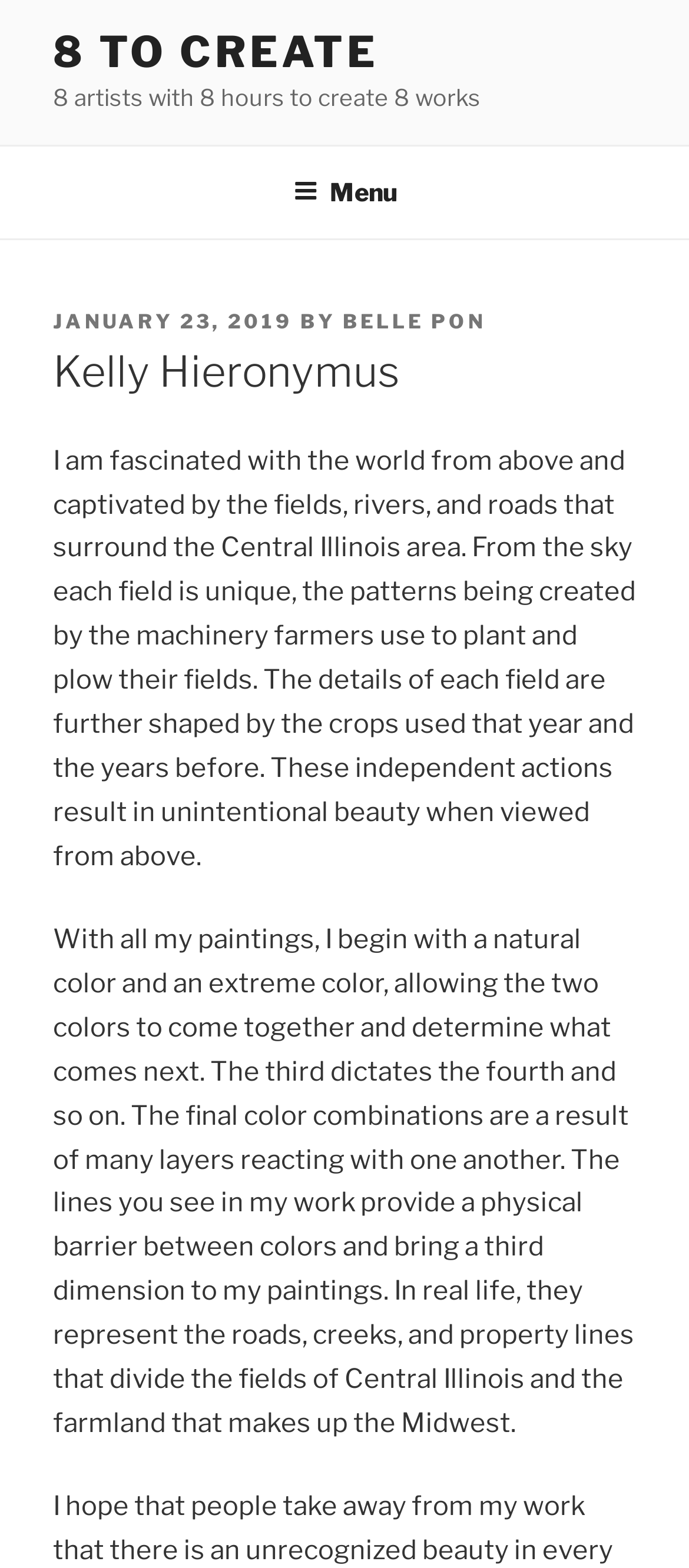What is the date of the post?
Could you please answer the question thoroughly and with as much detail as possible?

The date of the post is mentioned in the link 'JANUARY 23, 2019' which is located below the 'POSTED ON' text, indicating that the post was made on January 23, 2019.